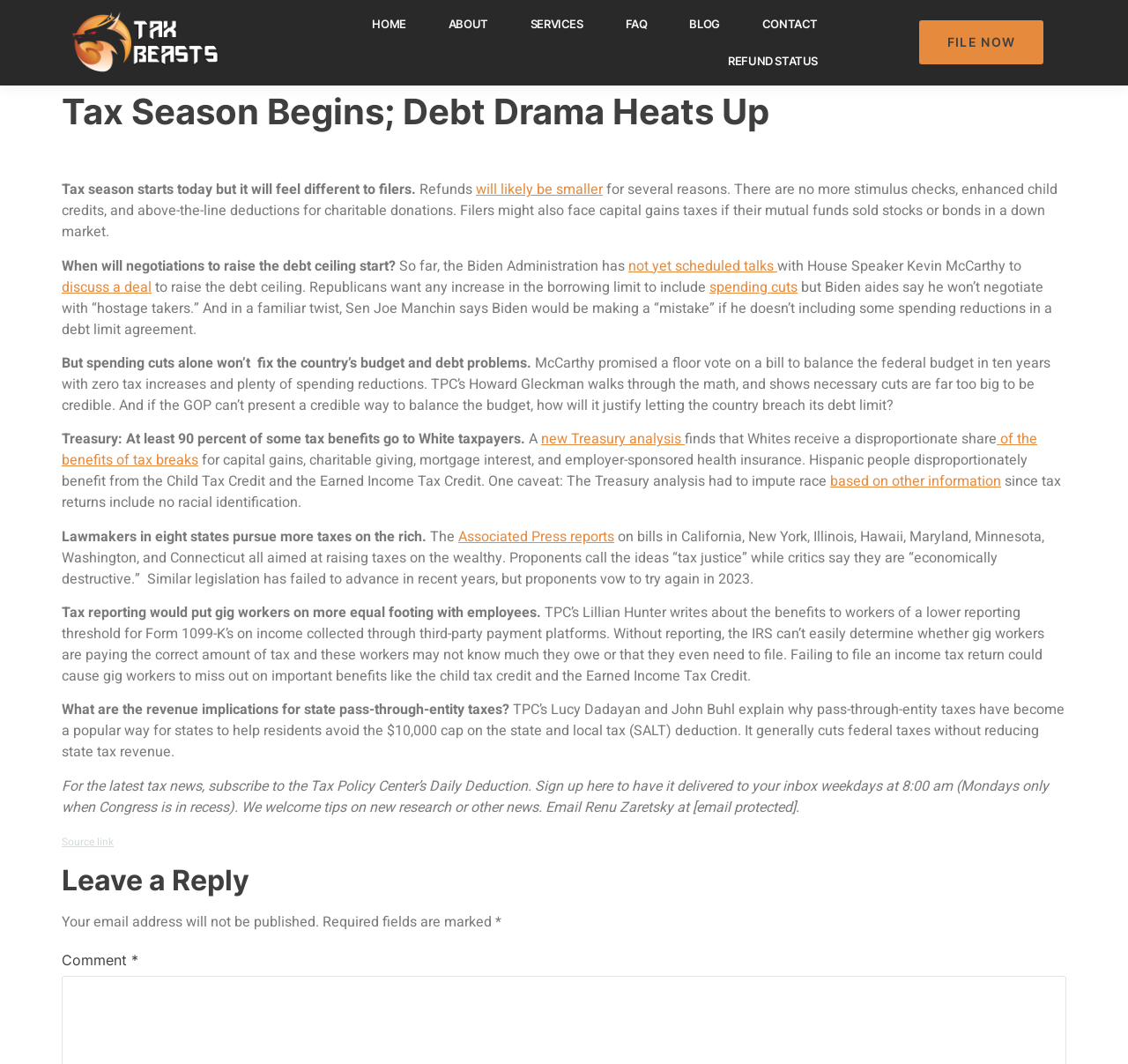Give a short answer to this question using one word or a phrase:
How many sections are there in the webpage?

Multiple